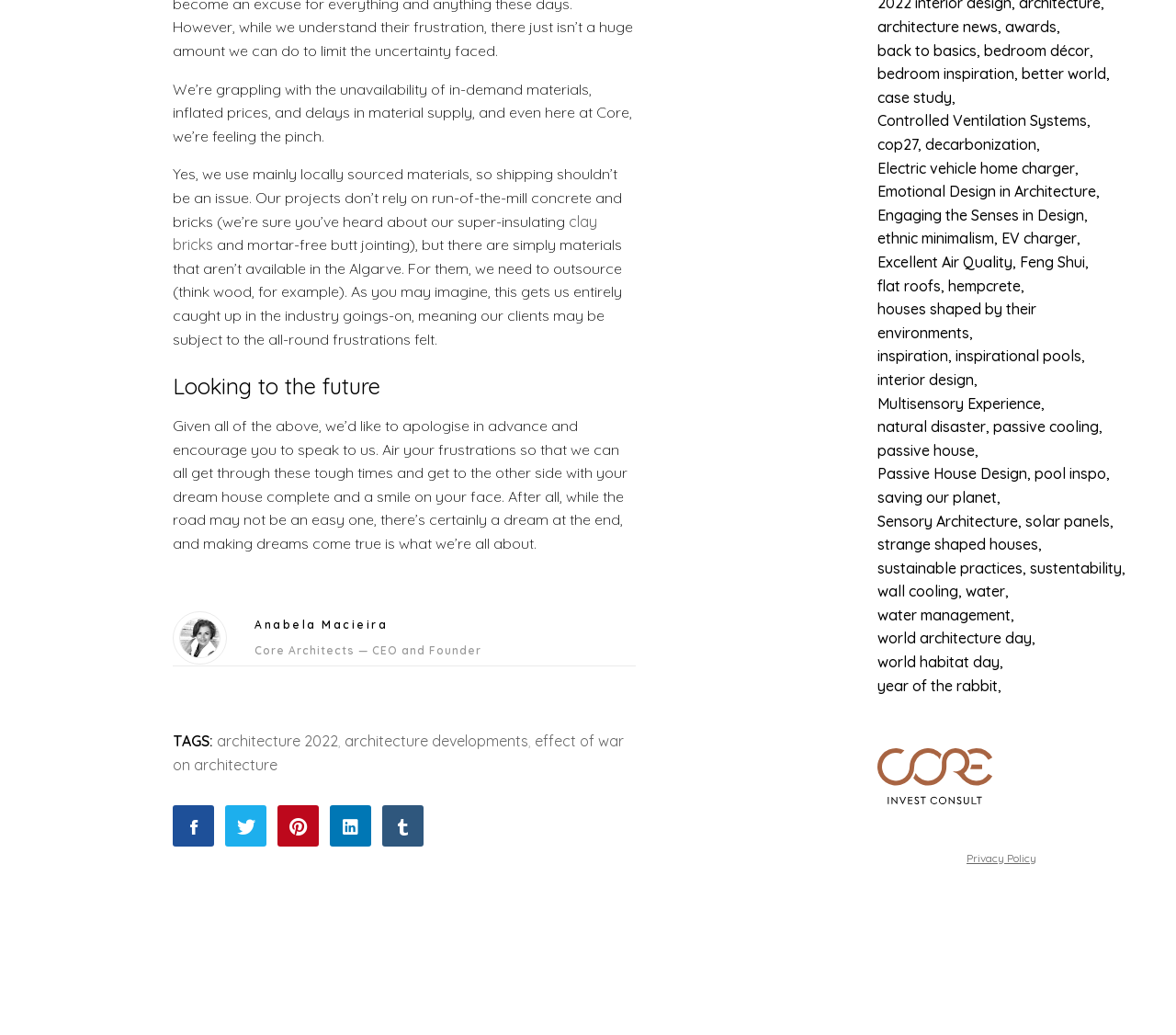Please provide a detailed answer to the question below by examining the image:
What type of bricks does Core Architects use?

The text mentions that Core Architects use mainly locally sourced materials, and specifically mentions 'clay bricks' as an example of the materials they use.